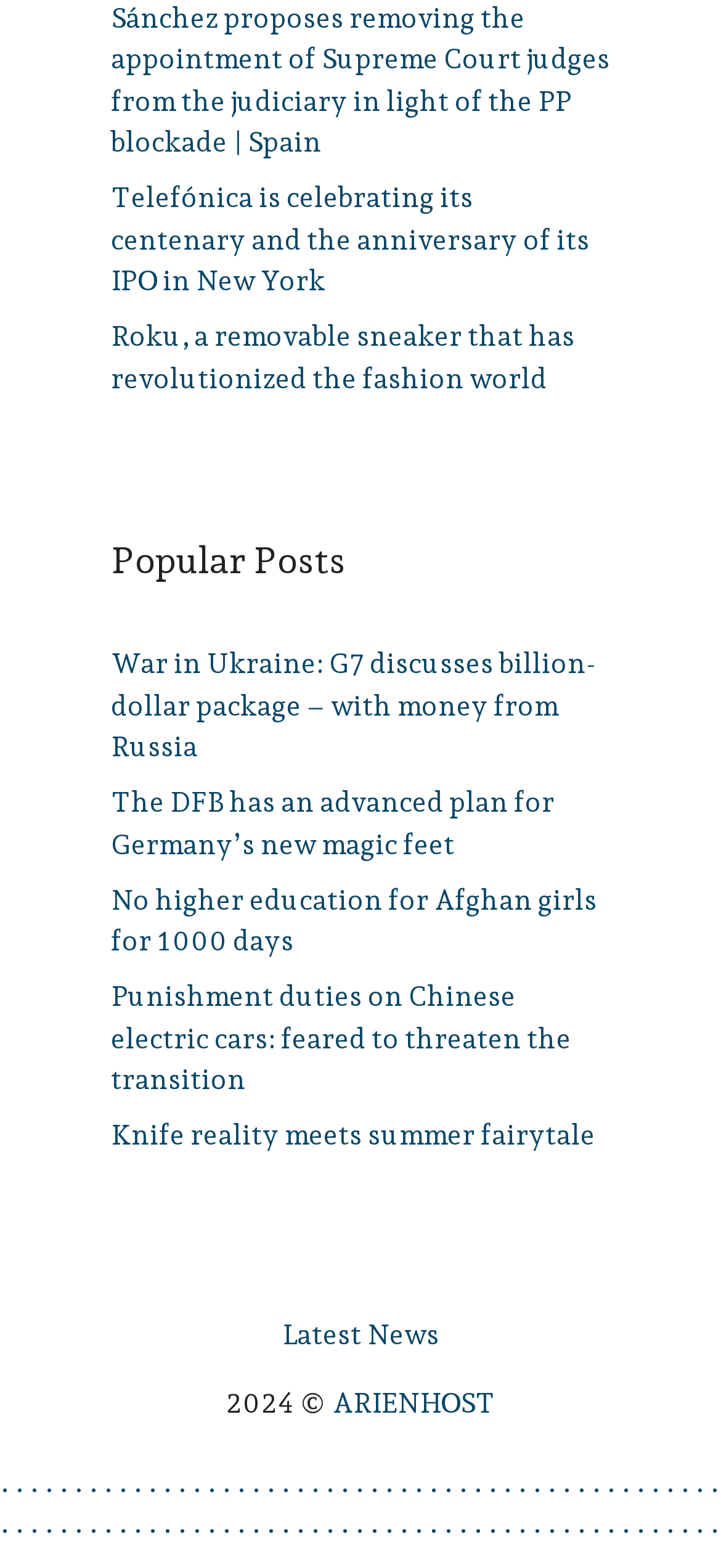Please identify the bounding box coordinates of the clickable region that I should interact with to perform the following instruction: "Check the popular posts". The coordinates should be expressed as four float numbers between 0 and 1, i.e., [left, top, right, bottom].

[0.154, 0.34, 0.846, 0.375]